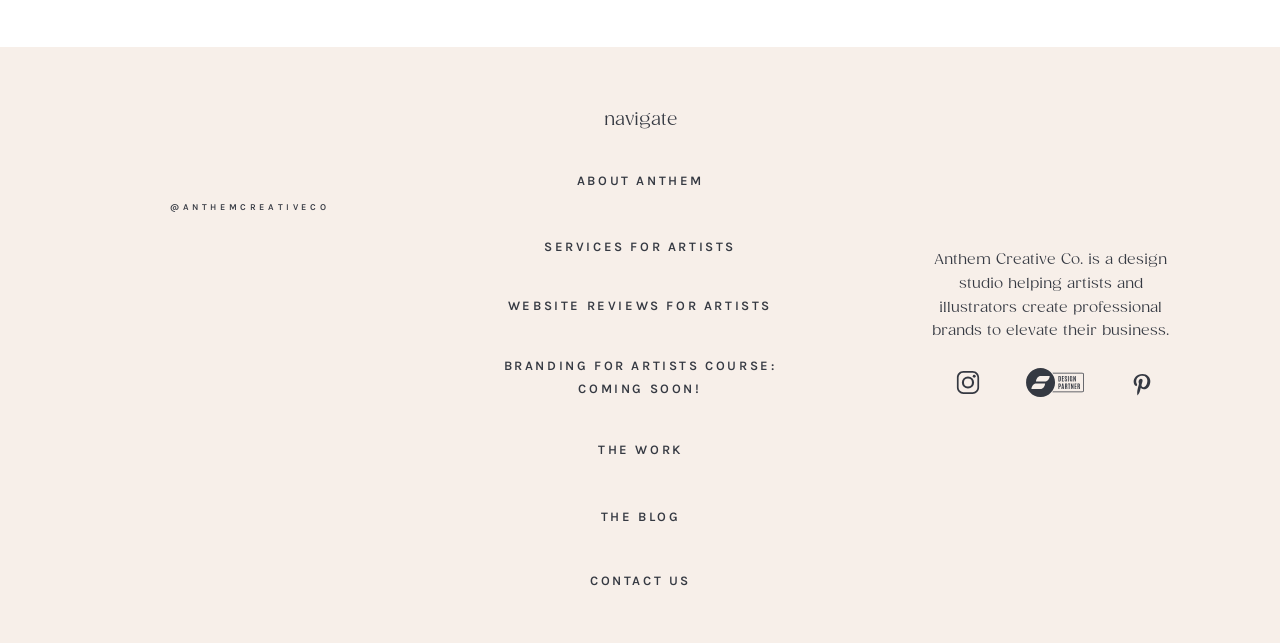Reply to the question with a brief word or phrase: What is the main service offered to artists?

Creating professional brands